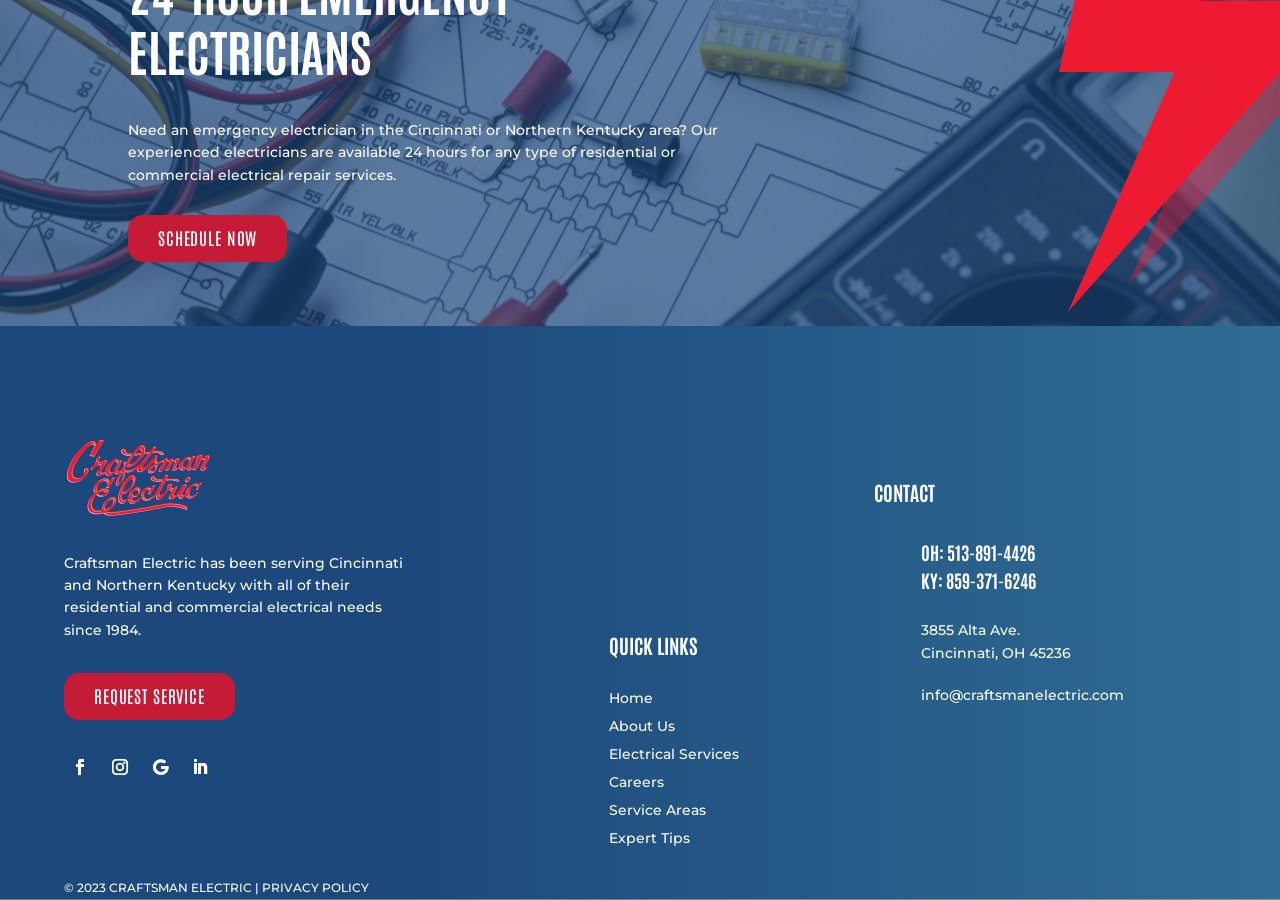Given the description PARTNER WITH US, predict the bounding box coordinates of the UI element. Ensure the coordinates are in the format (top-left x, top-left y, bottom-right x, bottom-right y) and all values are between 0 and 1.

None